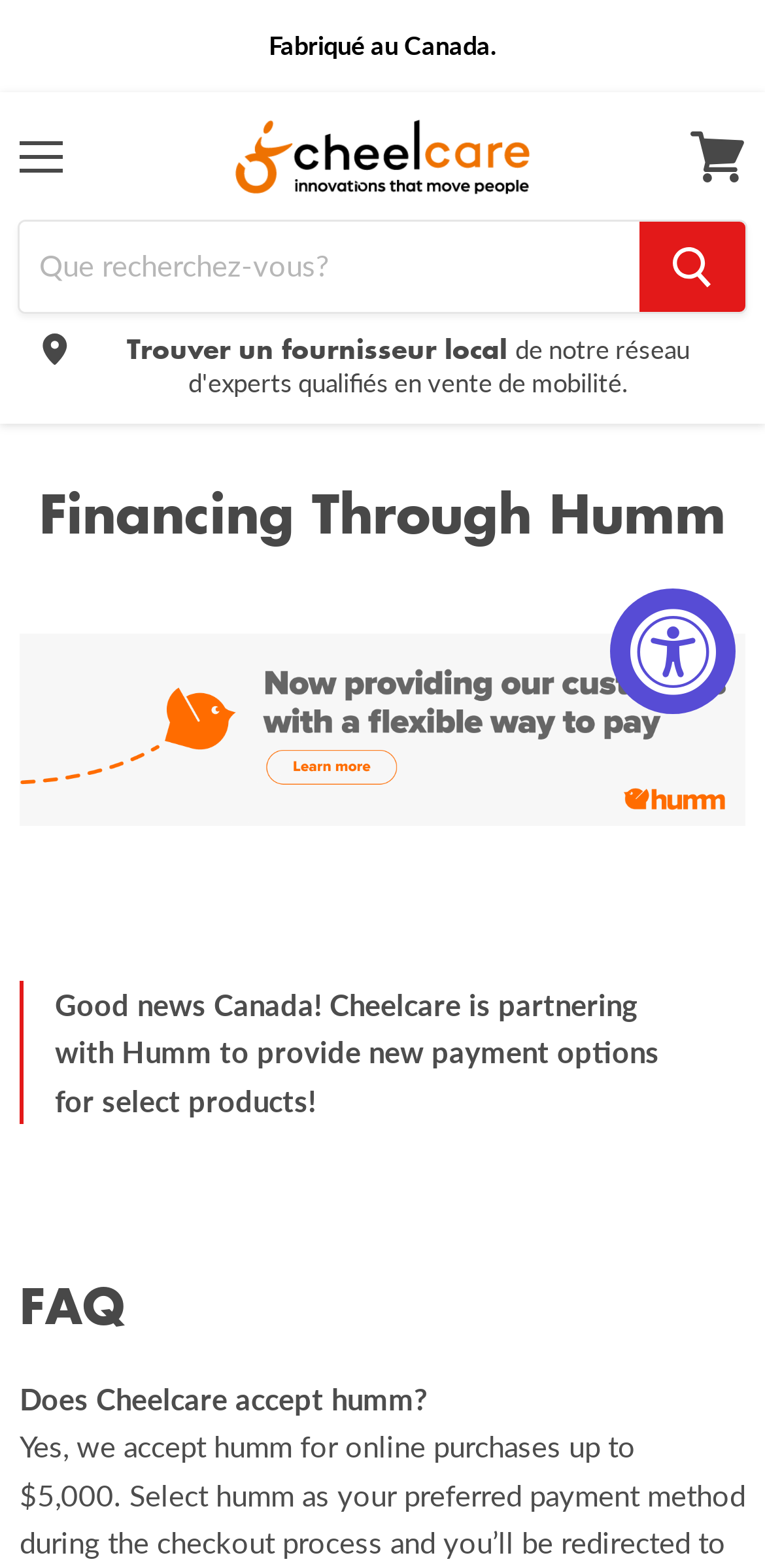What is the purpose of the accessibility widget?
Look at the image and respond with a single word or a short phrase.

To open accessibility options